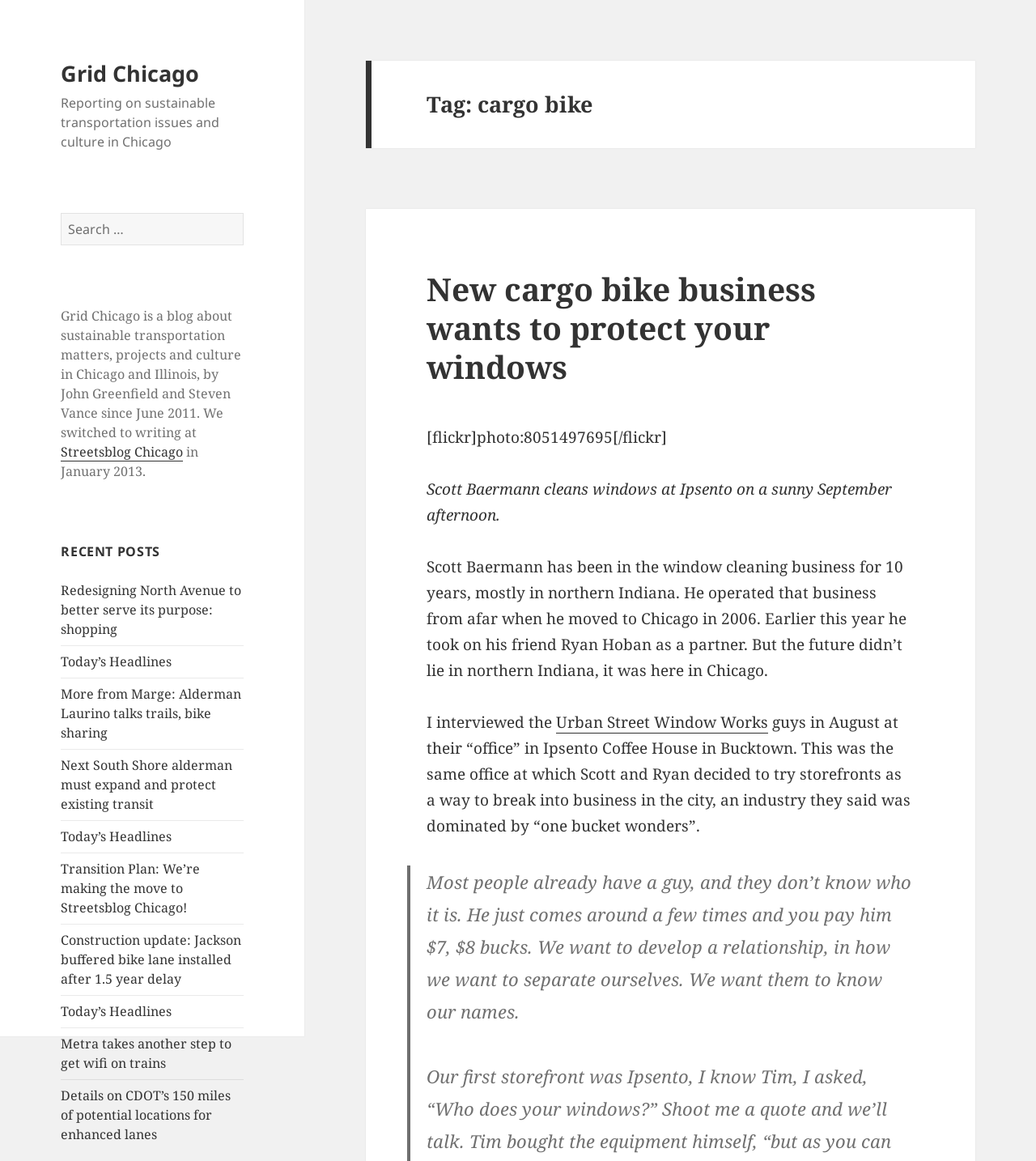Locate the primary headline on the webpage and provide its text.

Tag: cargo bike